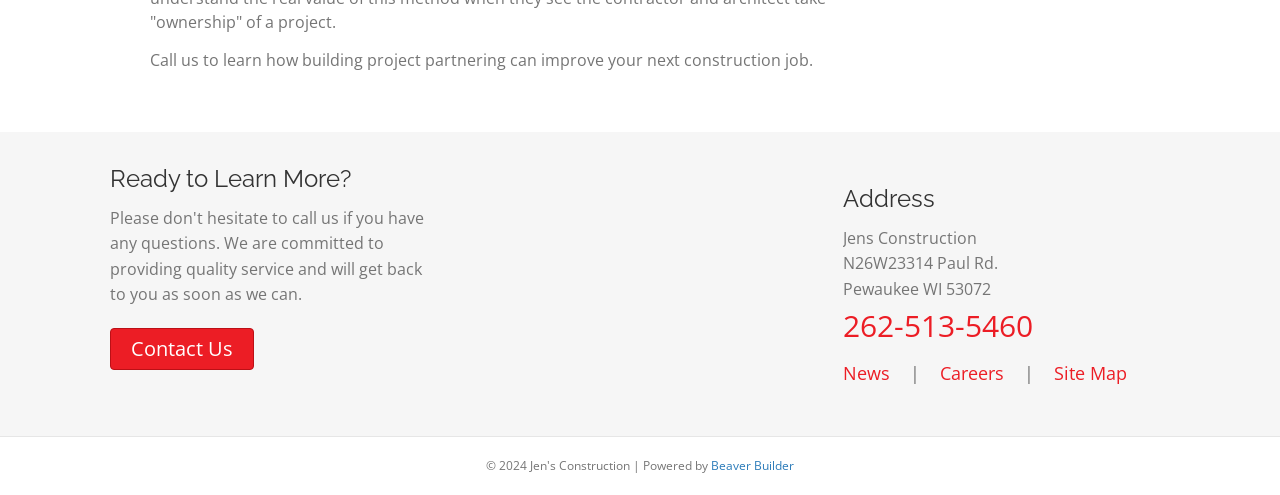Given the description "Ready to Learn More?", determine the bounding box of the corresponding UI element.

[0.086, 0.331, 0.274, 0.39]